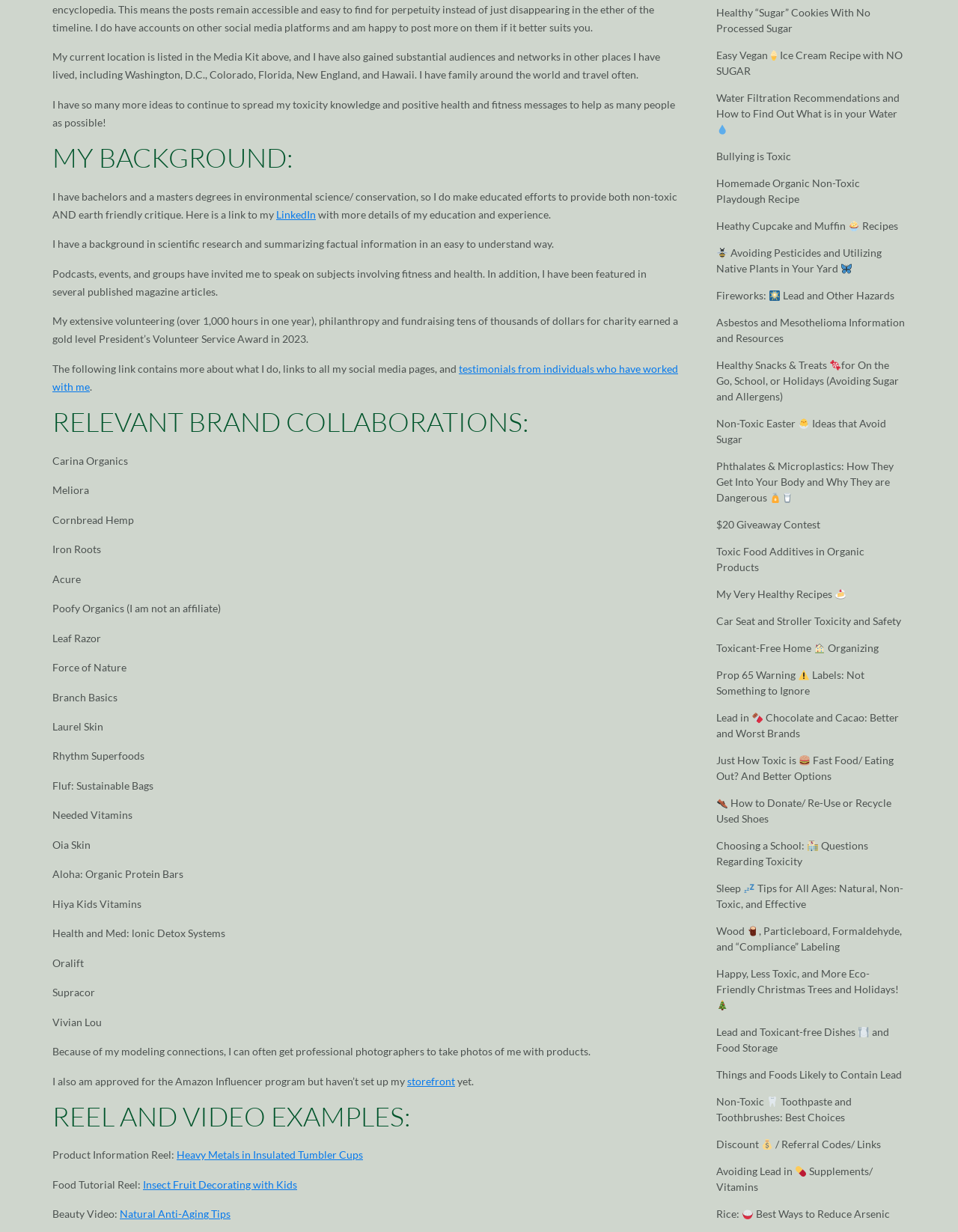Indicate the bounding box coordinates of the element that must be clicked to execute the instruction: "Read testimonials from individuals who have worked with me". The coordinates should be given as four float numbers between 0 and 1, i.e., [left, top, right, bottom].

[0.055, 0.294, 0.708, 0.319]